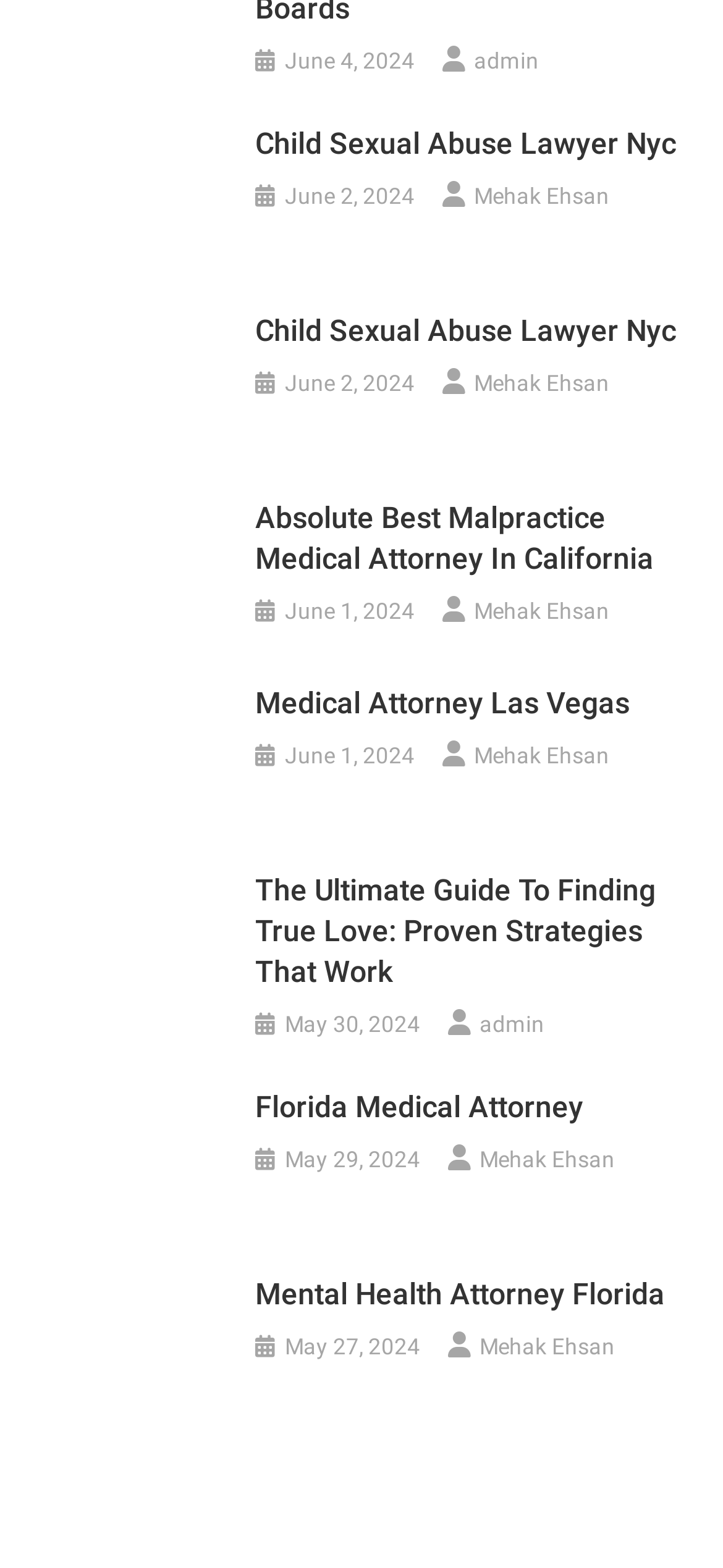Determine the bounding box coordinates of the clickable area required to perform the following instruction: "click the link to child sexual abuse lawyer nyc". The coordinates should be represented as four float numbers between 0 and 1: [left, top, right, bottom].

[0.04, 0.114, 0.316, 0.133]